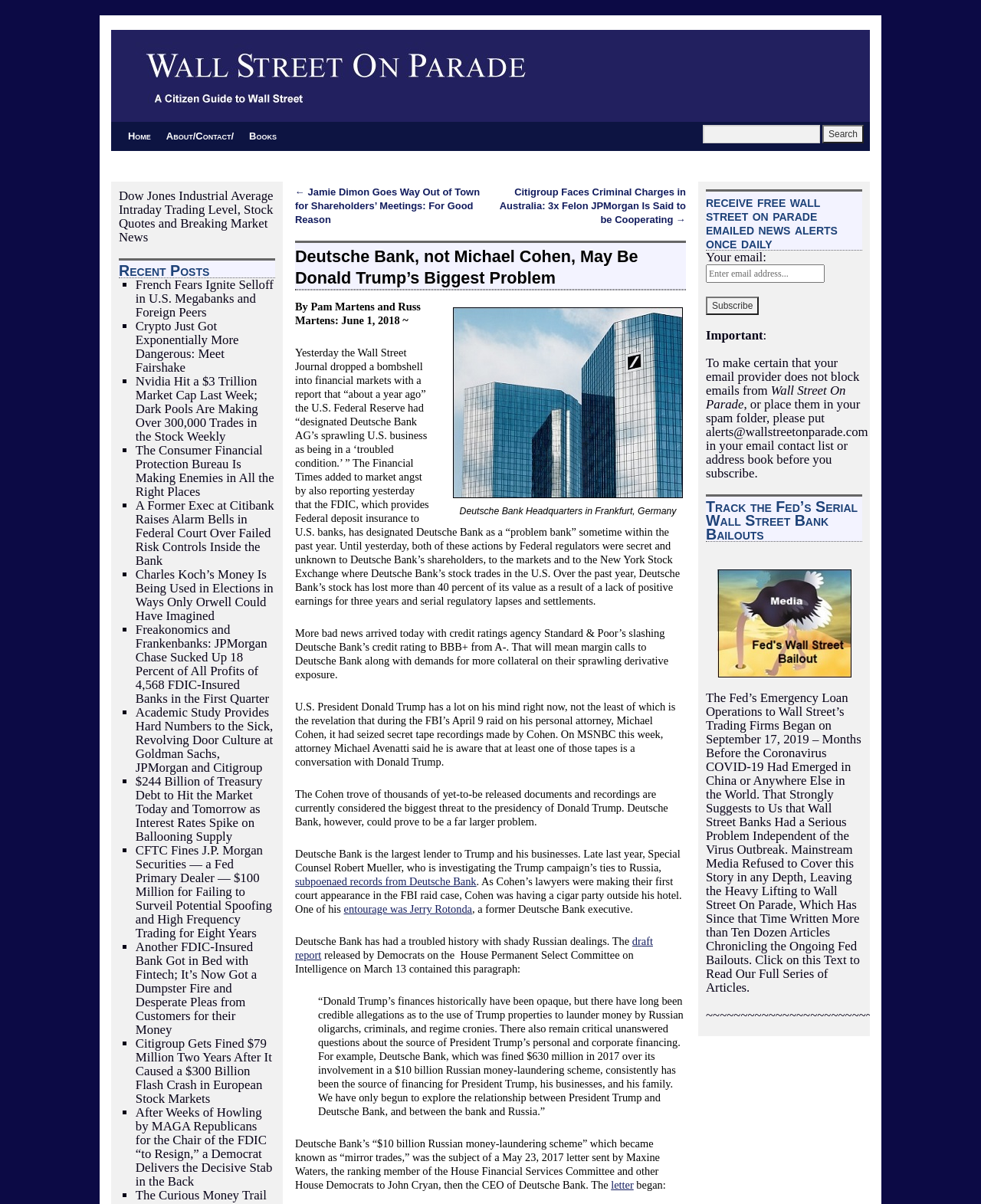What is the name of the committee mentioned in the article?
Analyze the image and provide a thorough answer to the question.

The article mentions a draft report released by Democrats on the House Permanent Select Committee on Intelligence on March 13, which contained a paragraph about Donald Trump's finances historically being opaque.